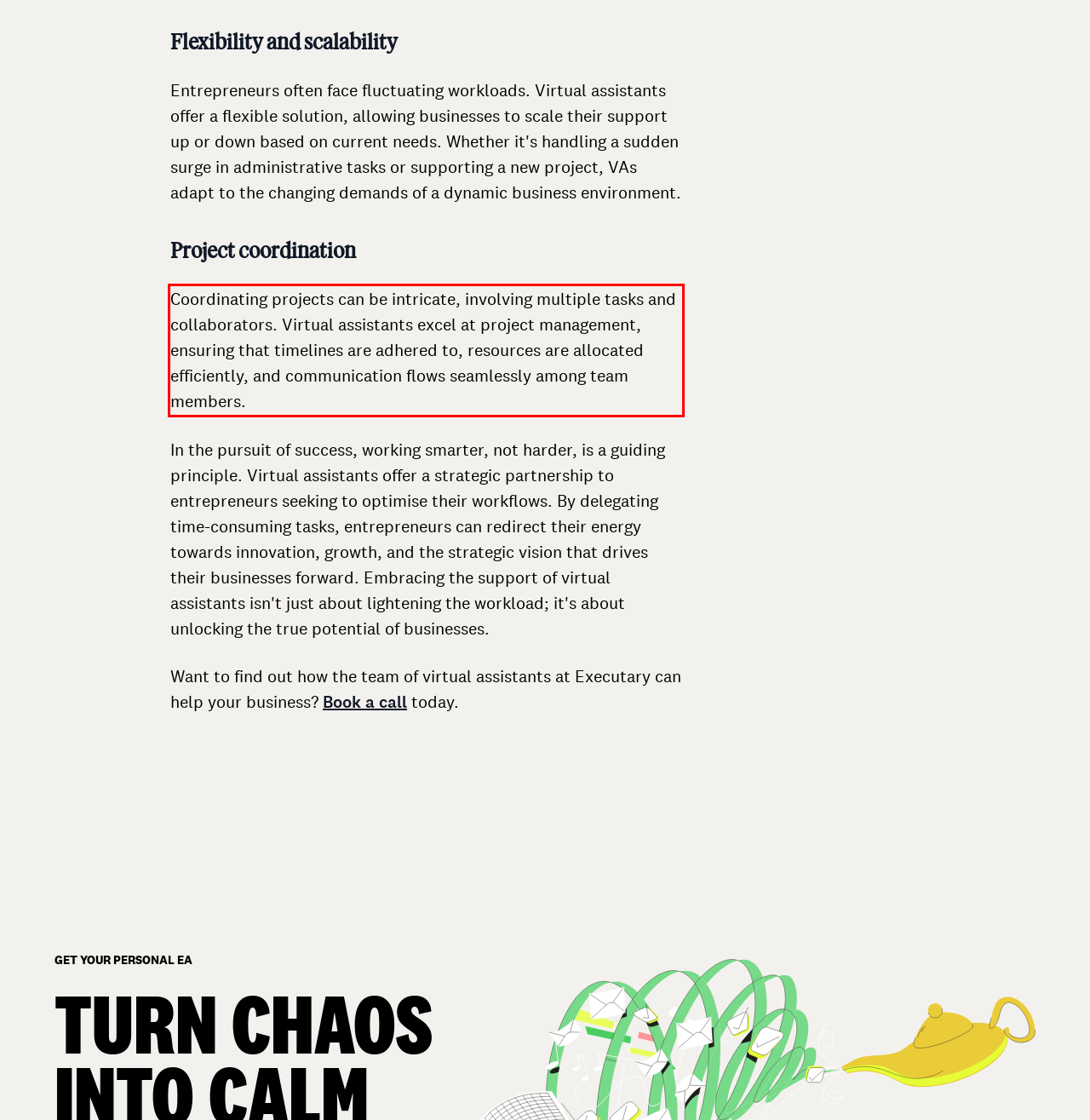Review the screenshot of the webpage and recognize the text inside the red rectangle bounding box. Provide the extracted text content.

Coordinating projects can be intricate, involving multiple tasks and collaborators. Virtual assistants excel at project management, ensuring that timelines are adhered to, resources are allocated efficiently, and communication flows seamlessly among team members.